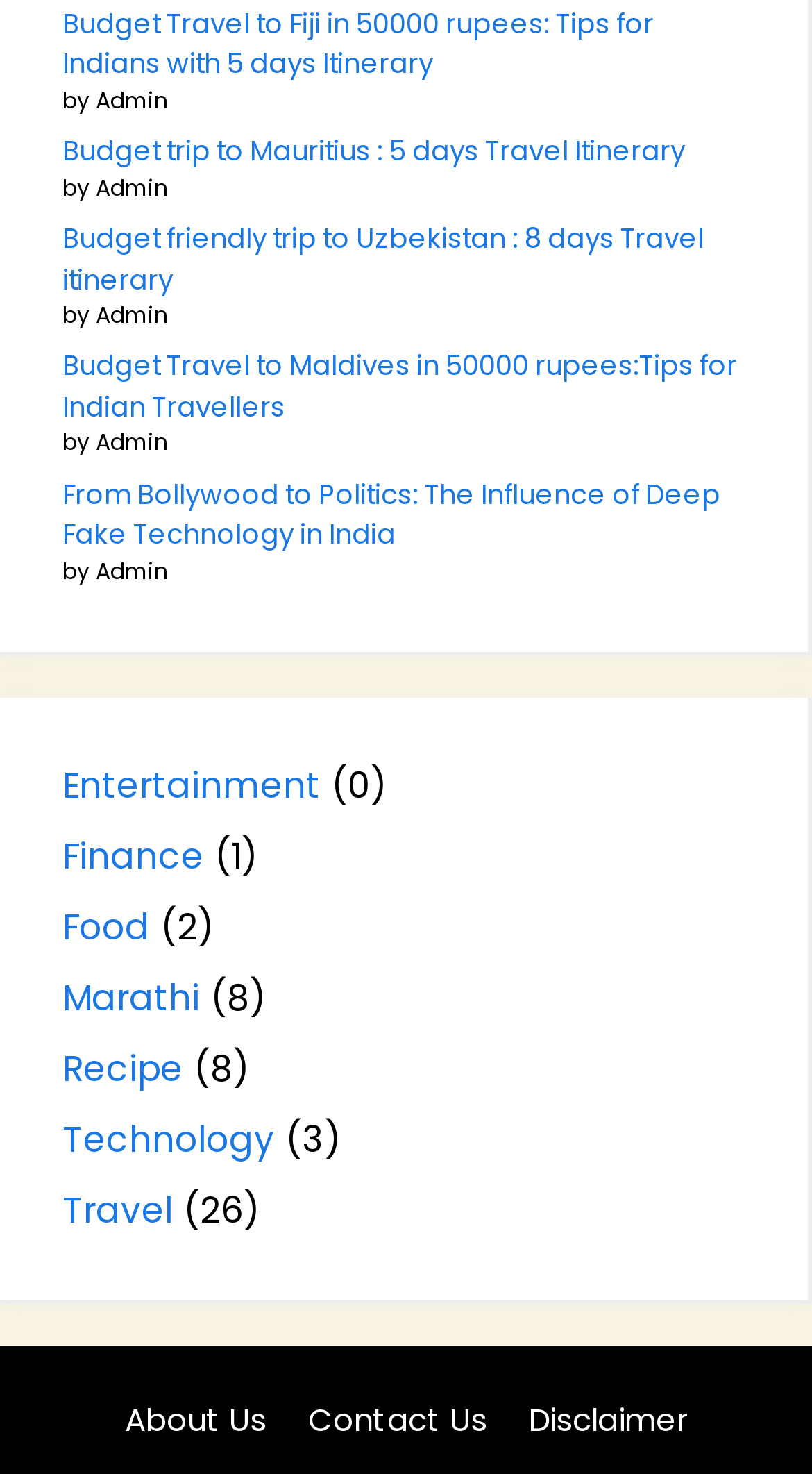What is the last link in the footer section?
Please provide a comprehensive answer to the question based on the webpage screenshot.

I looked at the footer section and found the last link 'Disclaimer' at the bottom.